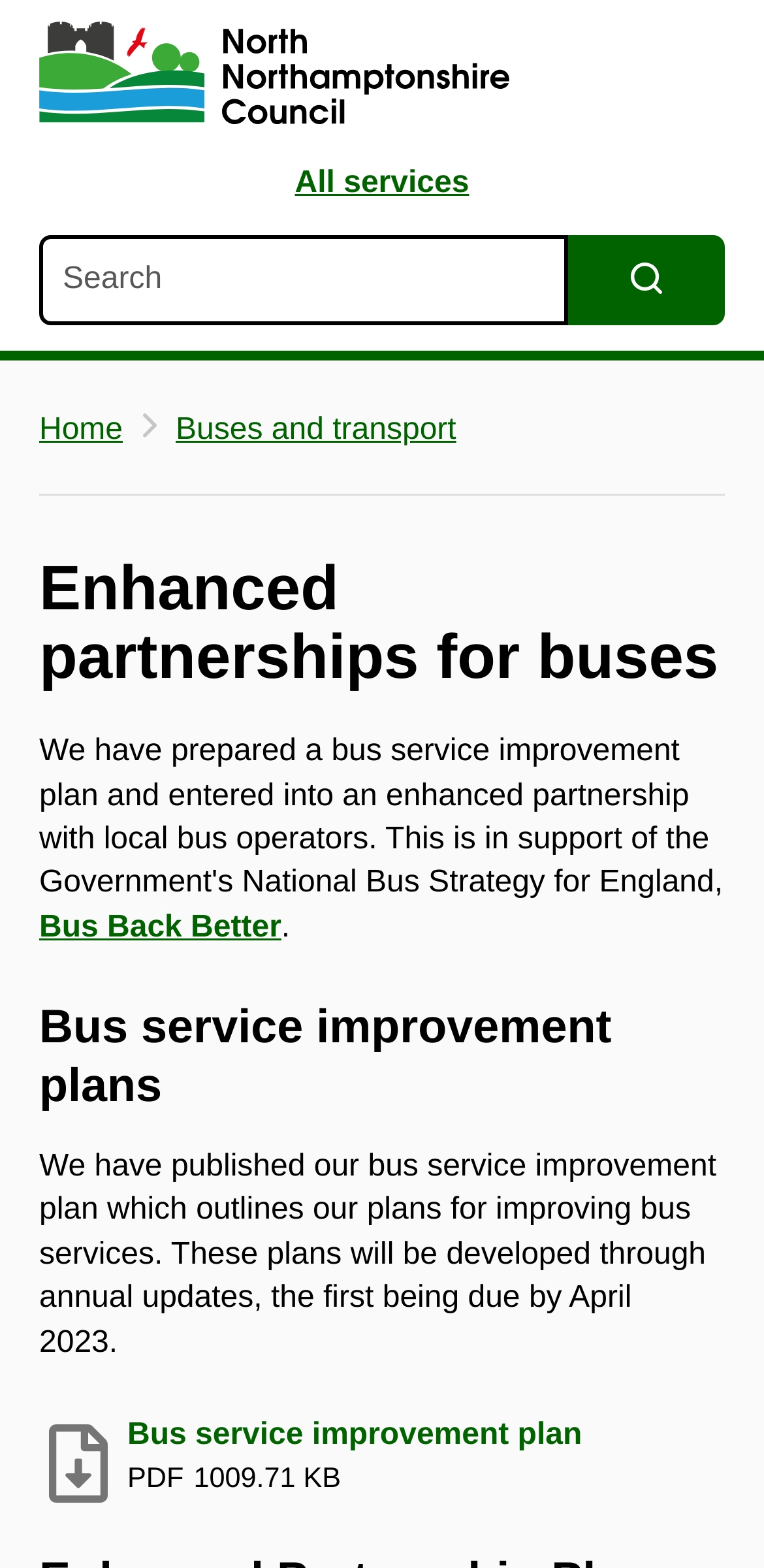Provide the bounding box coordinates of the HTML element this sentence describes: "Buses and transport". The bounding box coordinates consist of four float numbers between 0 and 1, i.e., [left, top, right, bottom].

[0.23, 0.249, 0.597, 0.302]